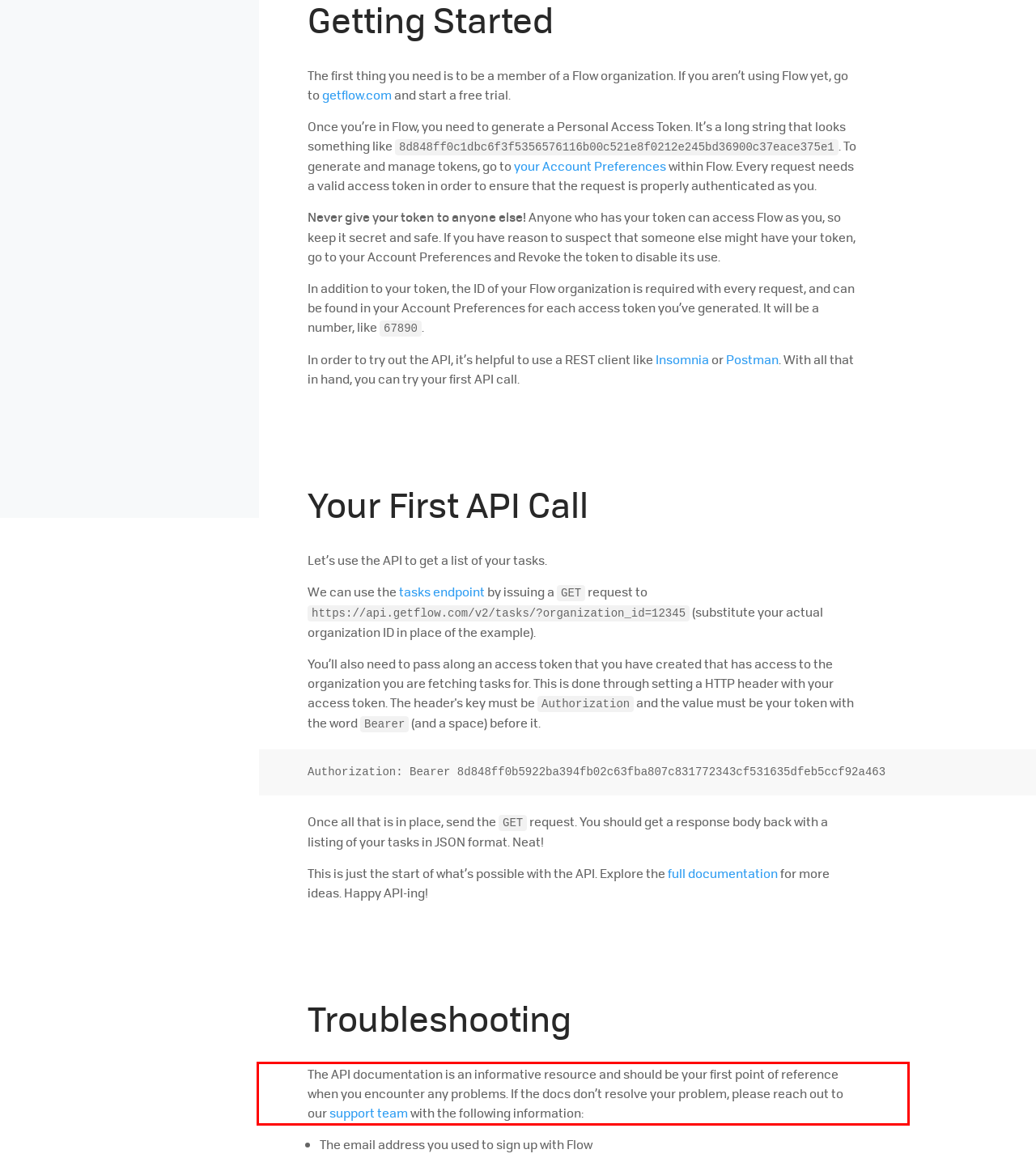You have a screenshot of a webpage, and there is a red bounding box around a UI element. Utilize OCR to extract the text within this red bounding box.

The API documentation is an informative resource and should be your first point of reference when you encounter any problems. If the docs don’t resolve your problem, please reach out to our support team with the following information: